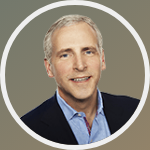Please answer the following question as detailed as possible based on the image: 
What is the background of the image?

The background of the image is not sharply focused, instead, it is softly blurred, and it also has a gradient effect, which adds to the overall professionalism of the image.